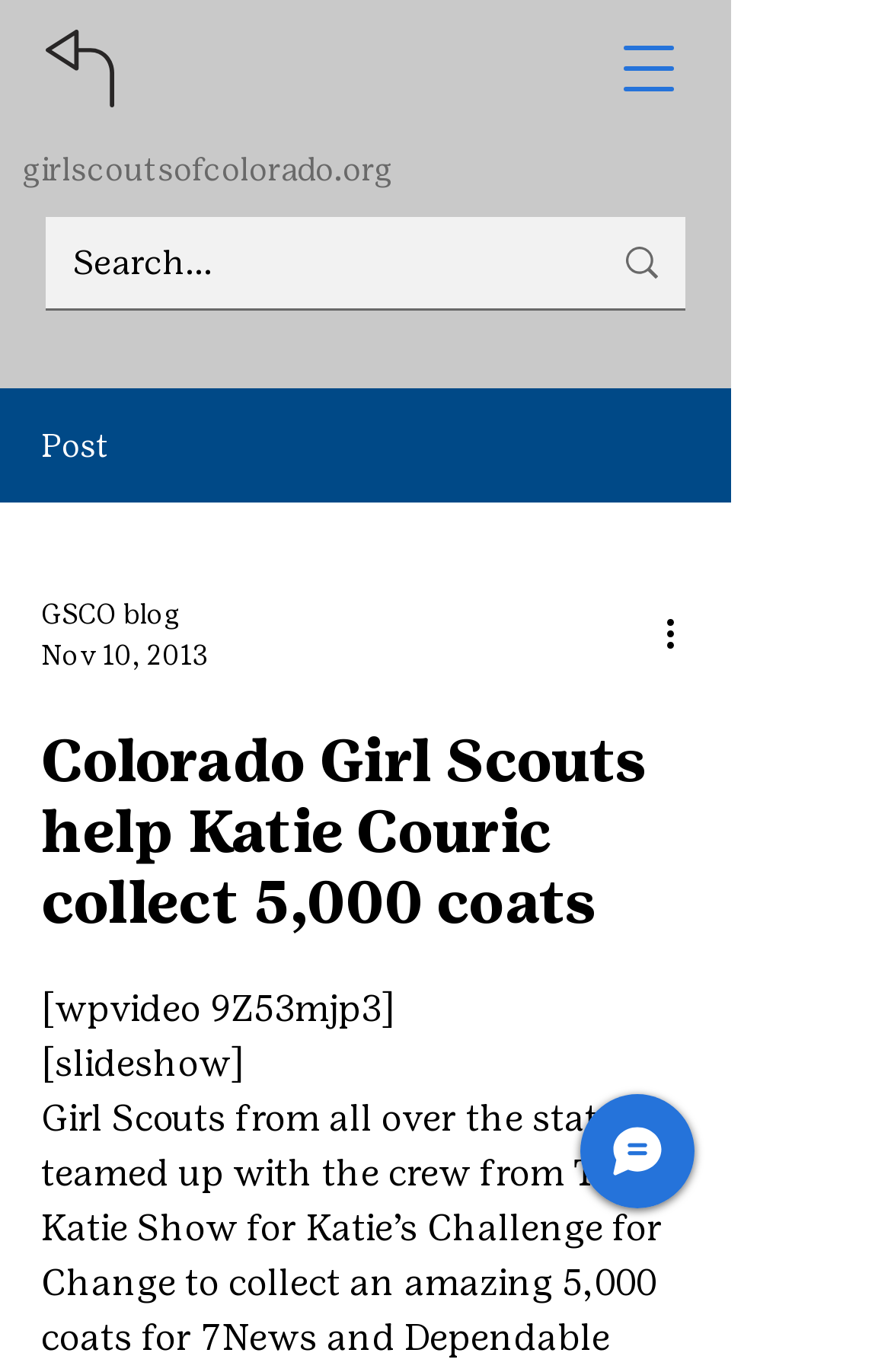Who is the celebrity involved in the coat collection?
Based on the image, answer the question with as much detail as possible.

The title of the webpage mentions 'Katie Couric' as the celebrity involved in the coat collection, and also mentions 'Katie’s Challenge for Change'.